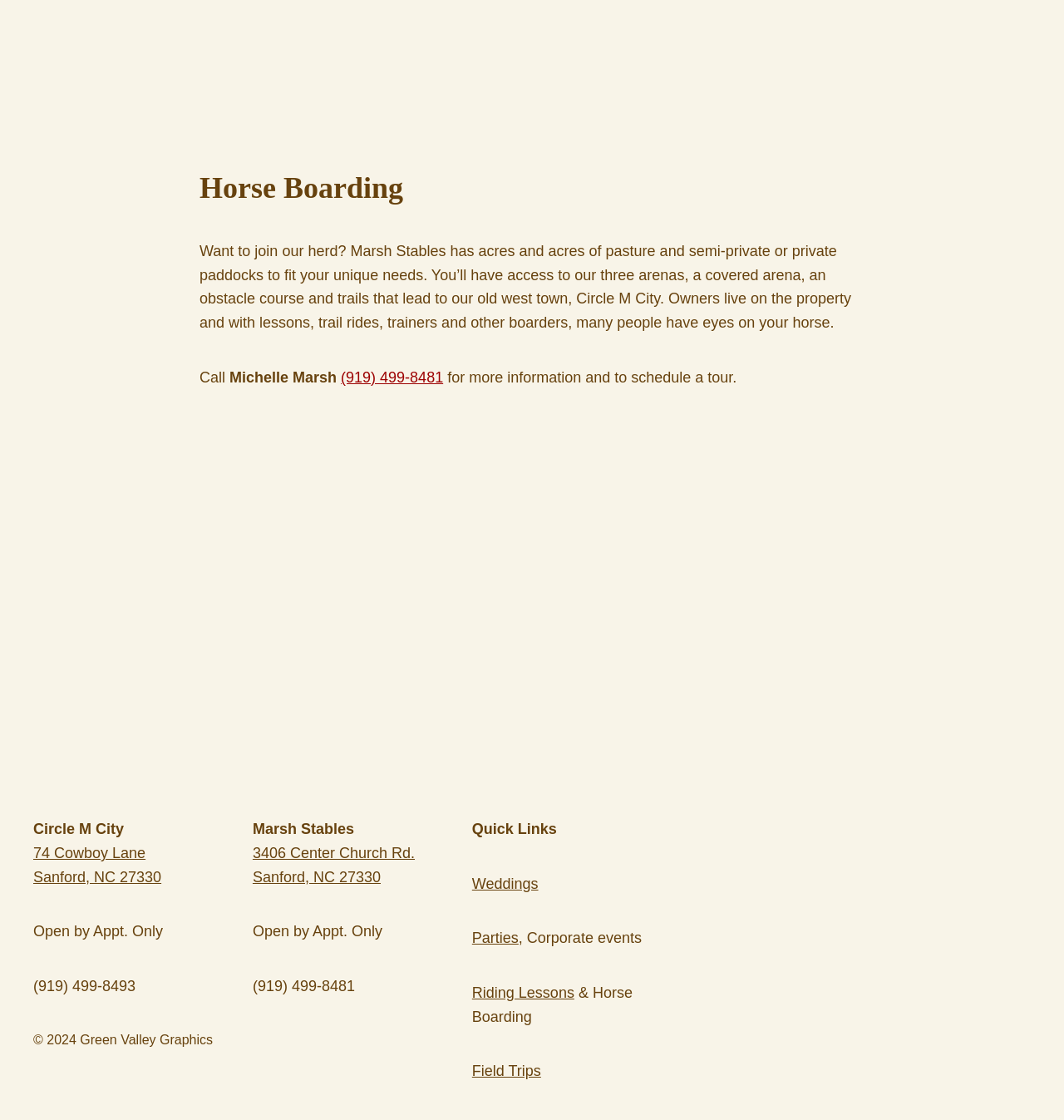Refer to the image and answer the question with as much detail as possible: What type of events can be held at Marsh Stables?

The quick links section at the bottom of the page lists 'Weddings', 'Parties', and 'Corporate events' as types of events that can be held at Marsh Stables.